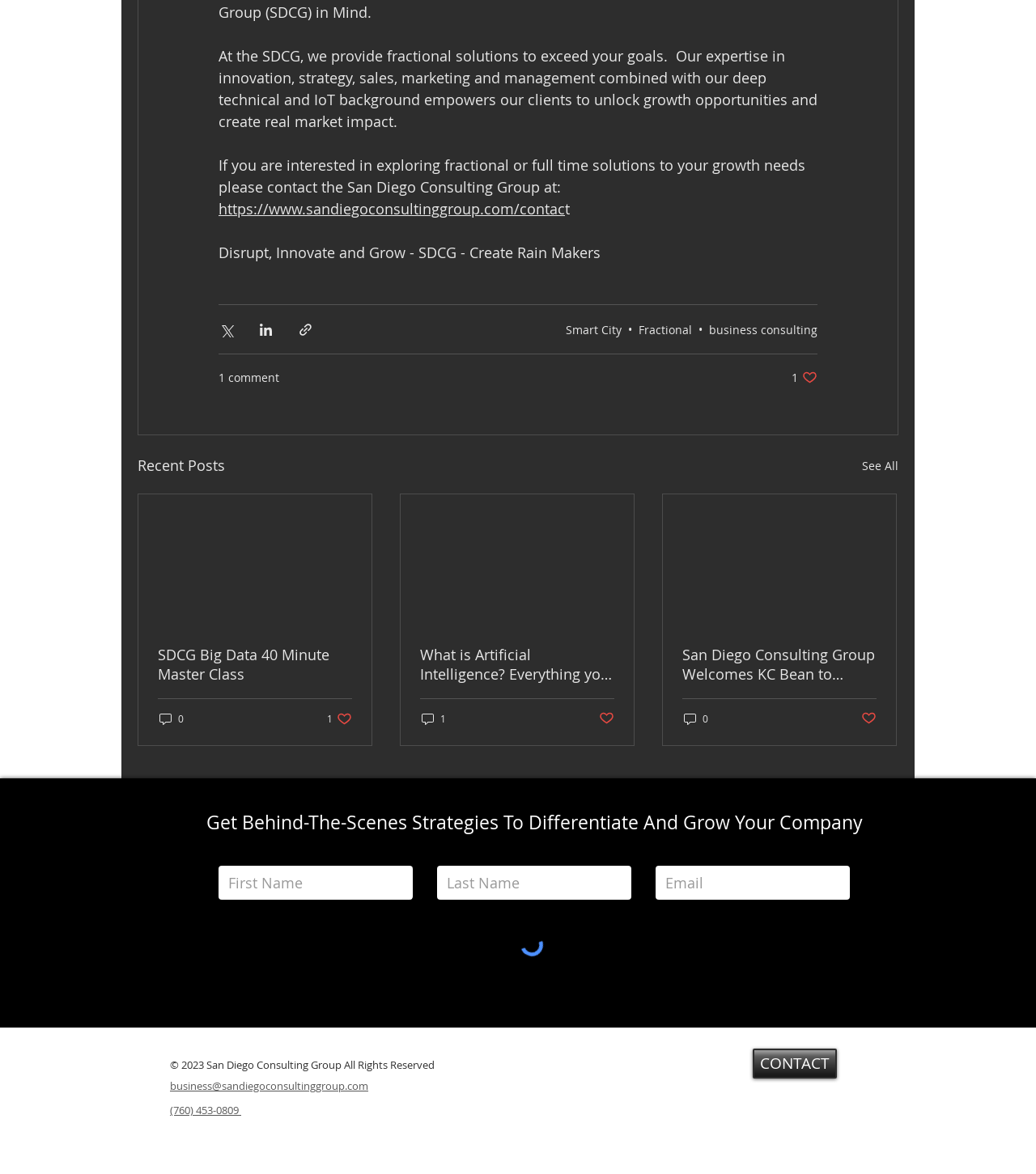Pinpoint the bounding box coordinates of the area that should be clicked to complete the following instruction: "Enter first name". The coordinates must be given as four float numbers between 0 and 1, i.e., [left, top, right, bottom].

[0.211, 0.738, 0.398, 0.767]